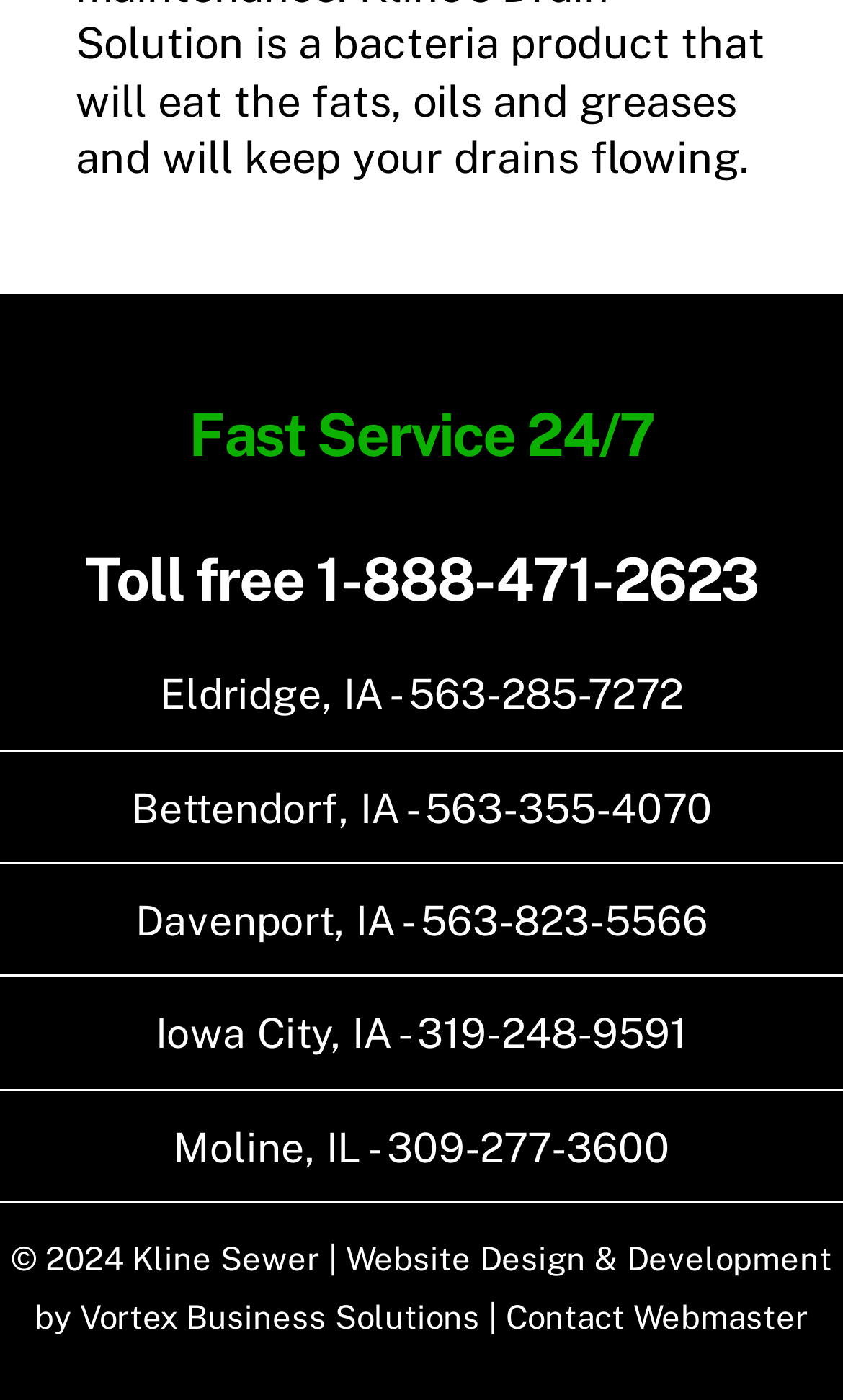What is the toll-free number?
Answer the question based on the image using a single word or a brief phrase.

1-888-471-2623